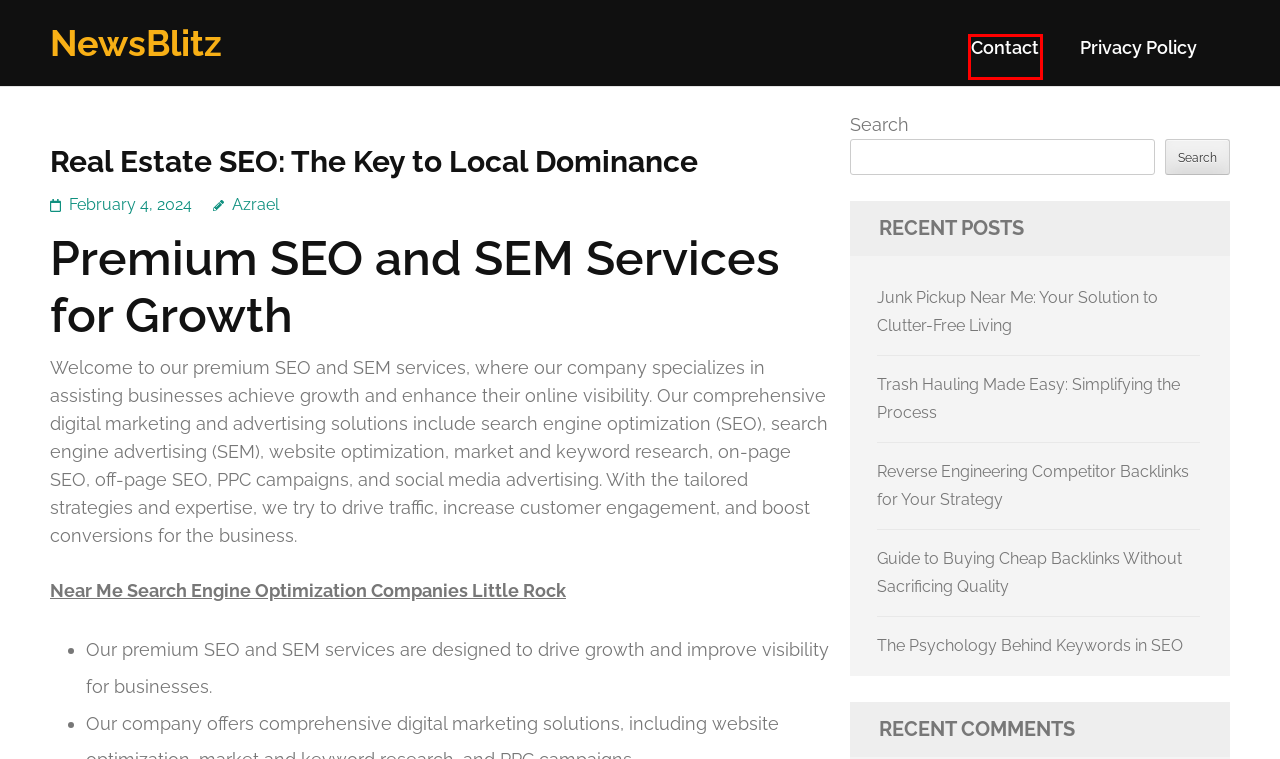Given a webpage screenshot with a UI element marked by a red bounding box, choose the description that best corresponds to the new webpage that will appear after clicking the element. The candidates are:
A. Reverse Engineering Competitor Backlinks for Your Strategy – NewsBlitz
B. Junk Pickup Near Me: Your Solution to Clutter-Free Living – NewsBlitz
C. Contact – NewsBlitz
D. Affordable Little Rock AR SEO Company, SEO Services Little Rock
E. Azrael – NewsBlitz
F. NewsBlitz
G. Trash Hauling Made Easy: Simplifying the Process – NewsBlitz
H. Privacy Policy – NewsBlitz

C